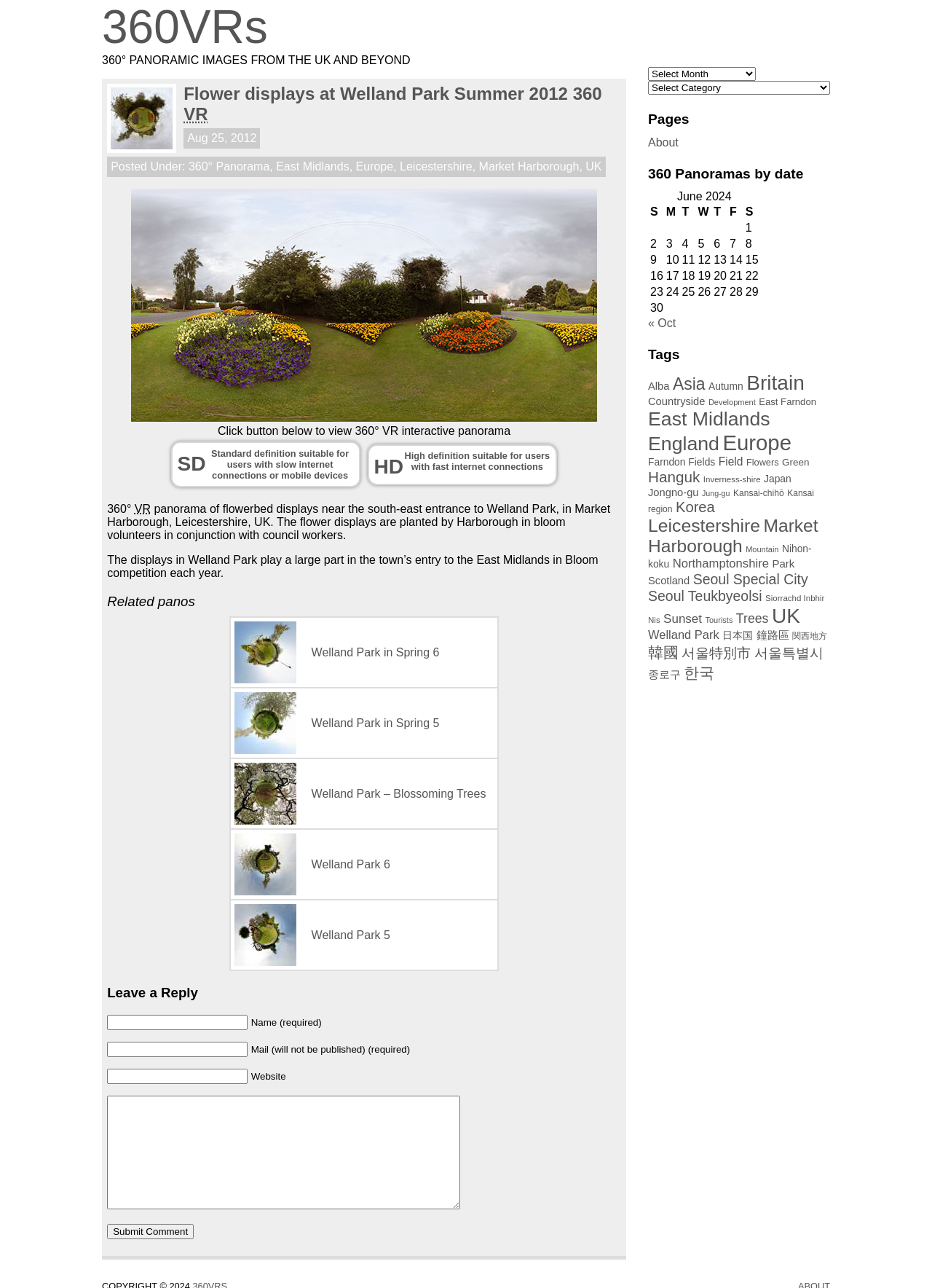Please respond to the question using a single word or phrase:
What is the name of the park featured in the 360° VR interactive panorama?

Welland Park